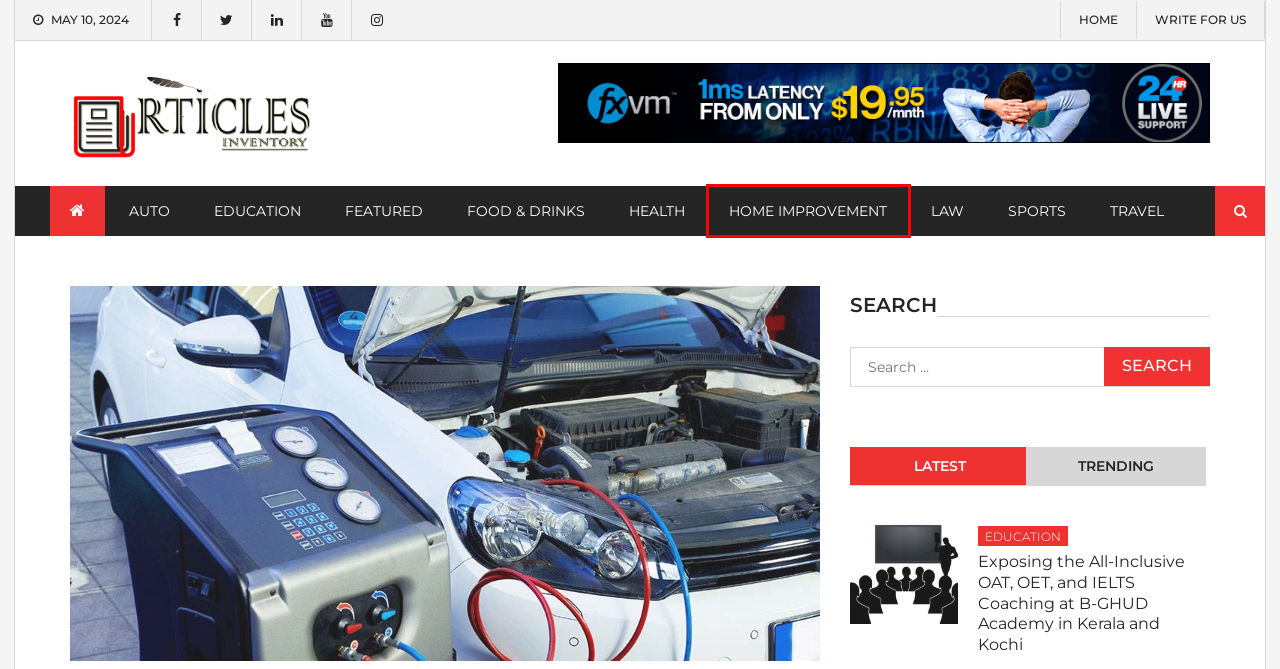Examine the screenshot of a webpage featuring a red bounding box and identify the best matching webpage description for the new page that results from clicking the element within the box. Here are the options:
A. 领英企业服务
B. Featured Archives - ARTICLE INVENTORY
C. Write For us - ARTICLE INVENTORY
D. Food & Drinks Archives - ARTICLE INVENTORY
E. Health Archives - ARTICLE INVENTORY
F. Article Inventory | General & News Blog
G. Home Improvement Archives - ARTICLE INVENTORY
H. Education Archives - ARTICLE INVENTORY

G